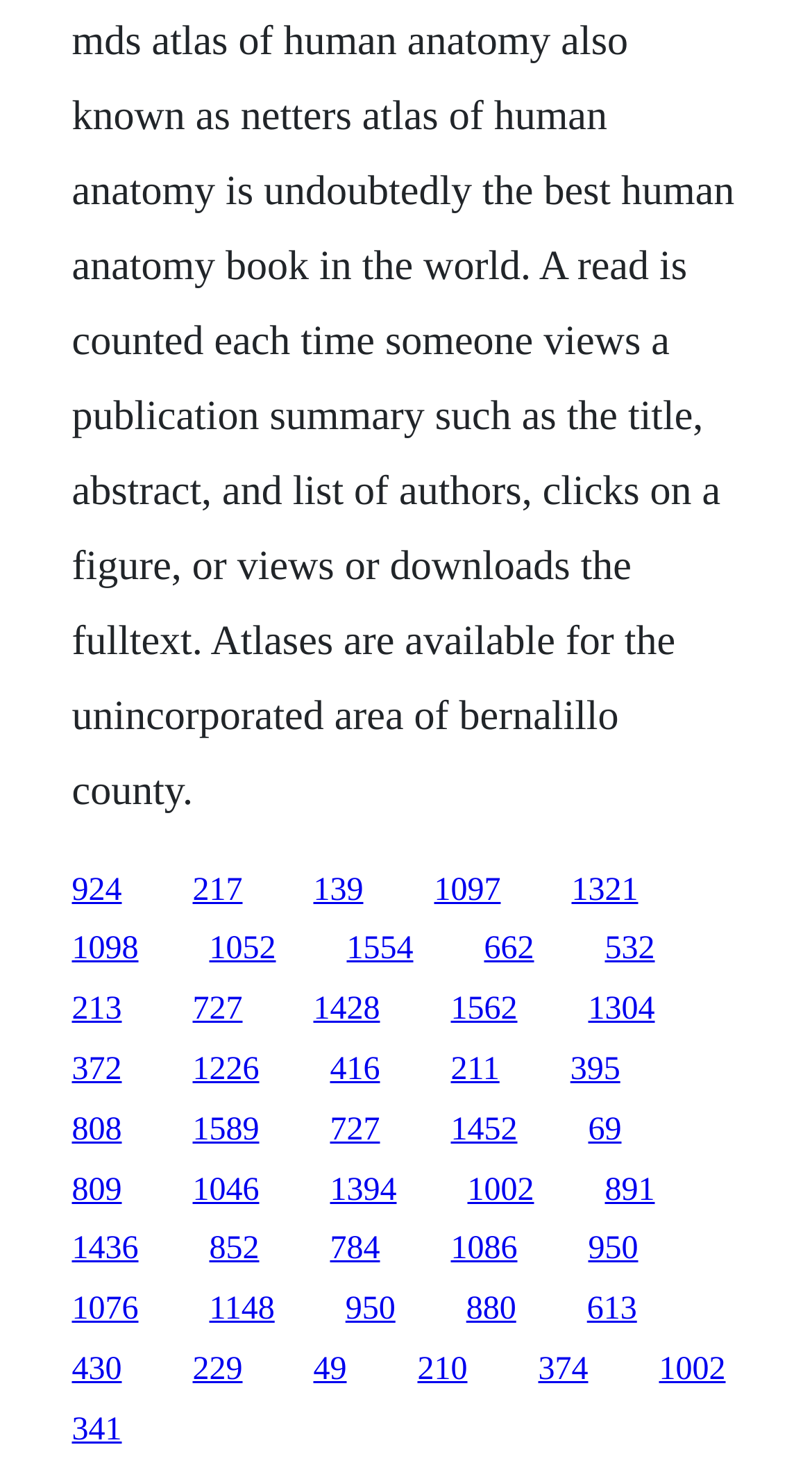How many links are on the webpage?
Provide a short answer using one word or a brief phrase based on the image.

127